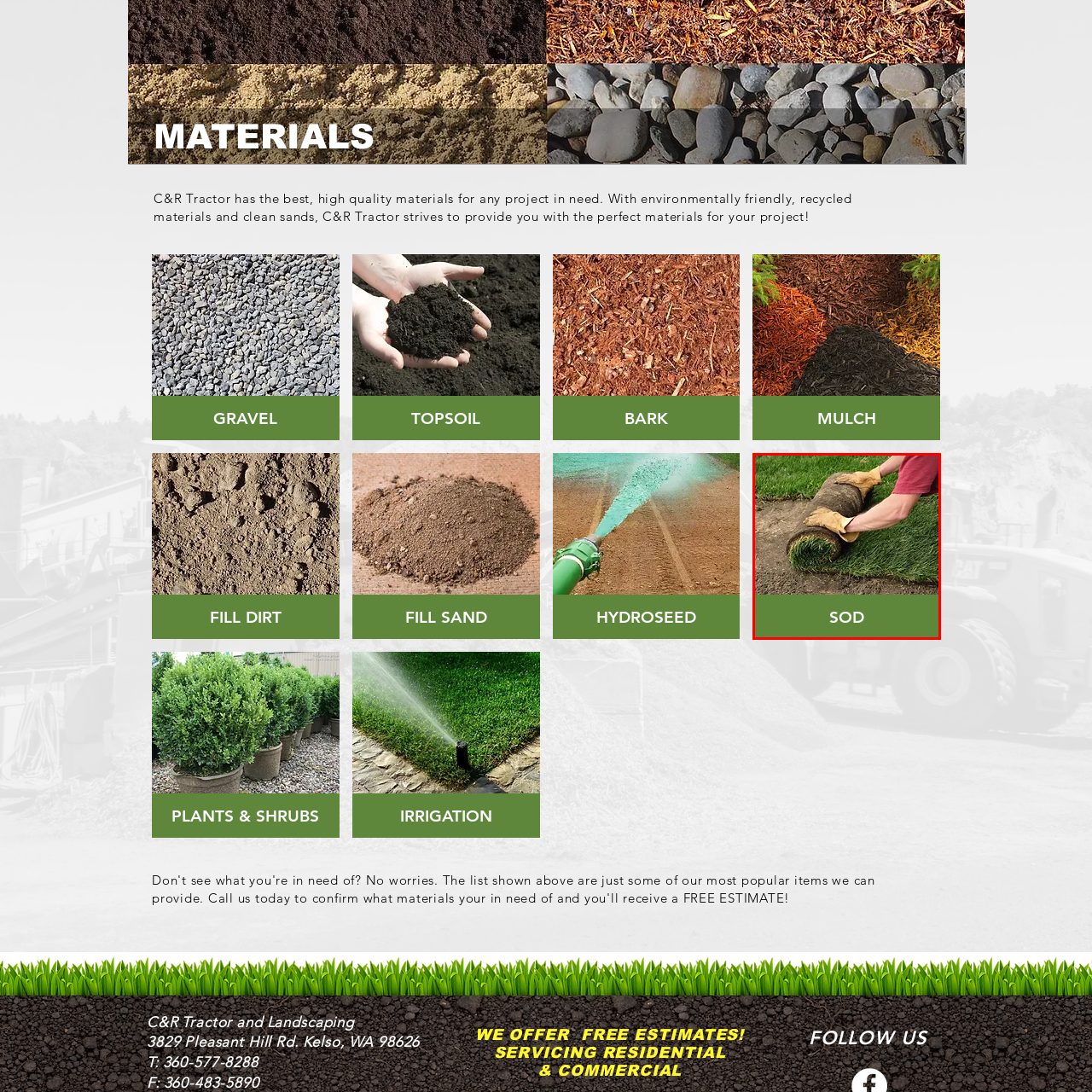What is the significance of the word 'SOD' in the image?
Carefully examine the image highlighted by the red bounding box and provide a detailed answer to the question.

The word 'SOD' is prominently displayed in a clear, bold font against a rich green background, emphasizing the importance of sod in providing an immediate and aesthetically pleasing grassy surface for yards and gardens, highlighting C&R Tractor's commitment to quality materials for various projects.